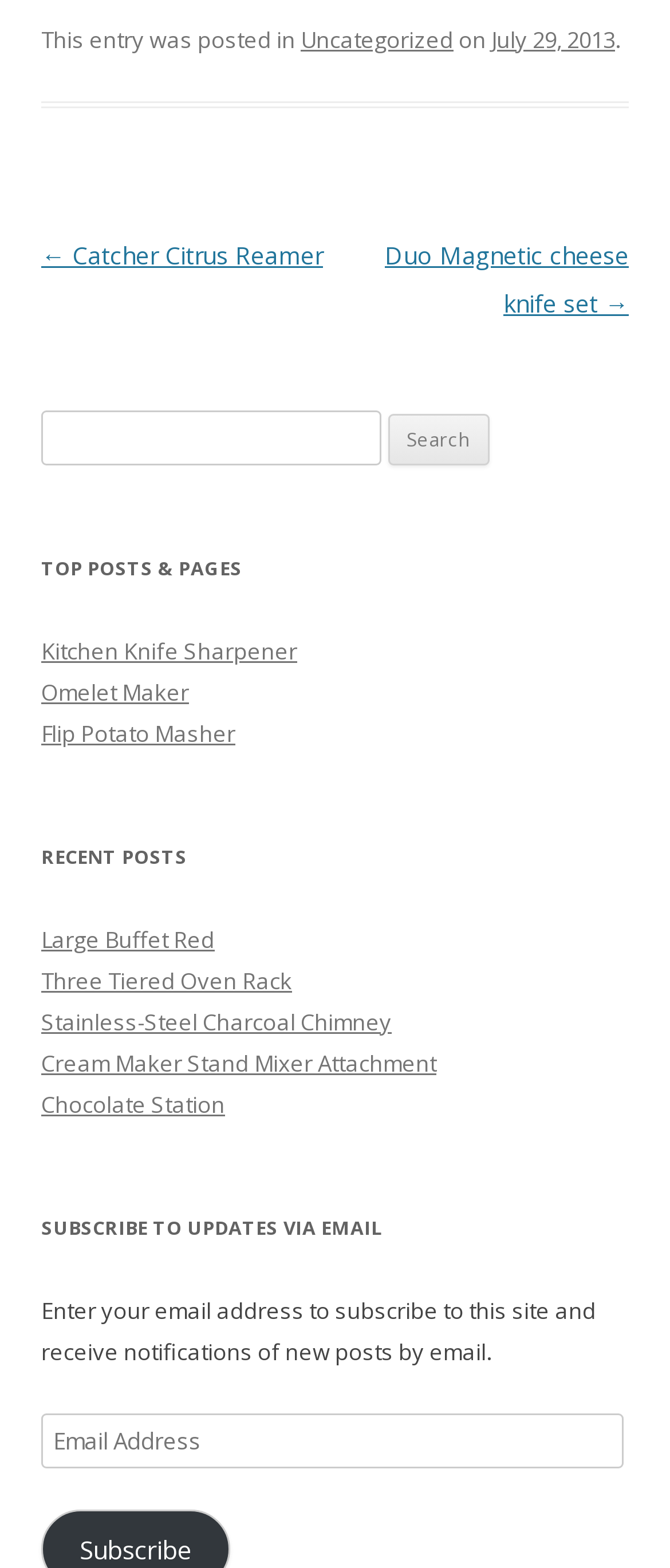Refer to the image and offer a detailed explanation in response to the question: What is the purpose of the textbox in the search section?

The textbox in the search section is labeled as 'Search for:' and is accompanied by a search button, indicating that it is used to search for posts on the website.